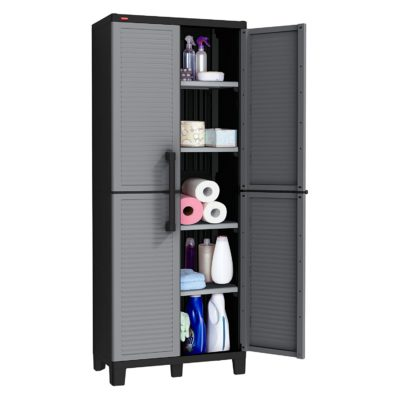Detail every significant feature and component of the image.

This image showcases the **Keter Space Winner Tall Metro Storage Utility Cabinet**, an ideal solution for both indoor and outdoor spaces. The cabinet features a stylish, sleek design with gray doors that open to reveal multiple shelves, perfect for organizing a variety of items. Inside, it can hold an assortment of household products such as cleaning supplies, toiletries, and other essentials, ensuring a neat and tidy living environment. The cabinet's adjustable shelves allow for customization, catering to different storage needs, while the robust construction makes it suitable for garage or home use. This versatile storage option seamlessly combines functionality with aesthetic appeal, making it an excellent addition to any home office or storage area.